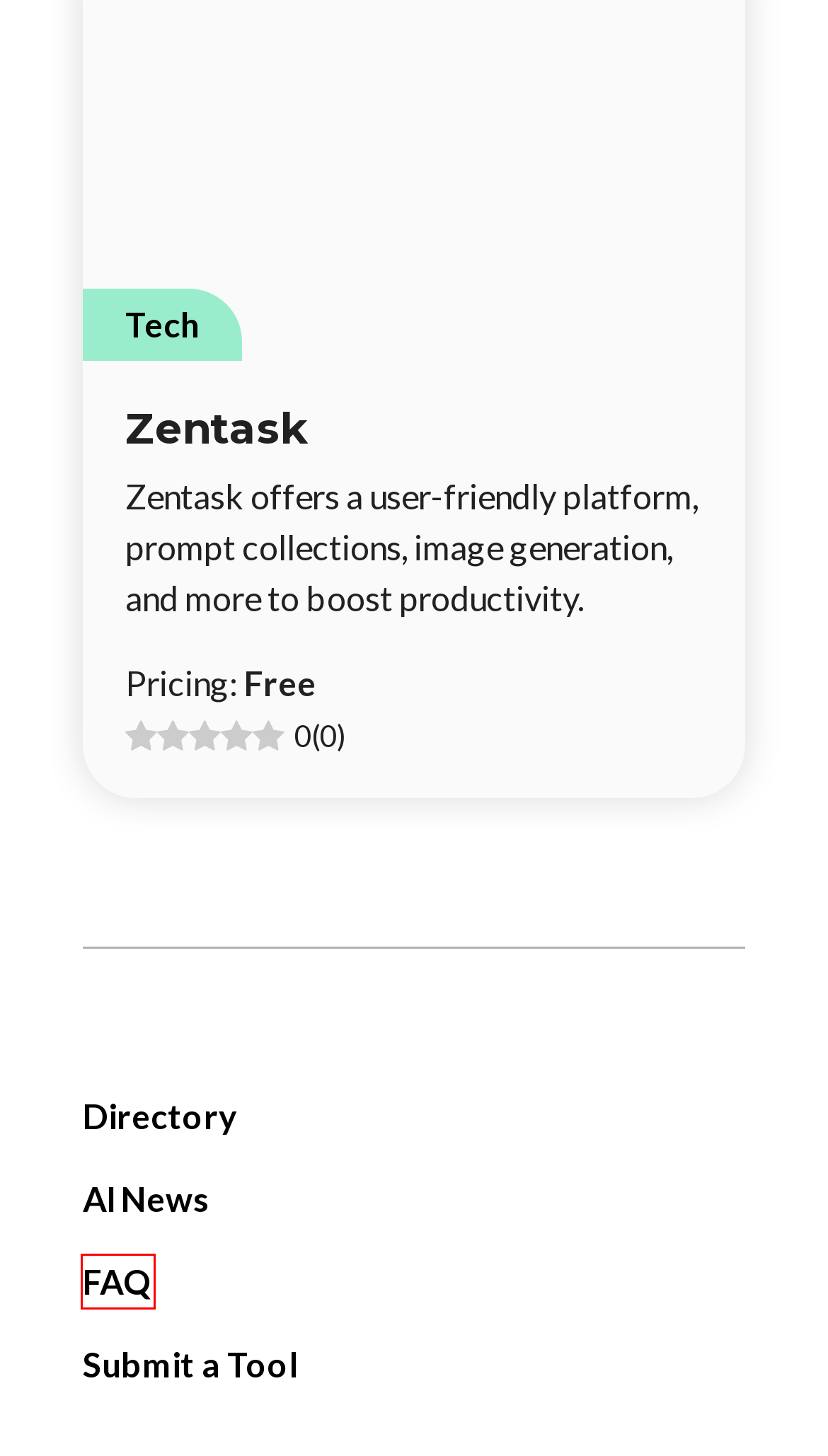Examine the screenshot of the webpage, noting the red bounding box around a UI element. Pick the webpage description that best matches the new page after the element in the red bounding box is clicked. Here are the candidates:
A. Gliglish - AI Tools and News
B. FAQ - AI Tools and News
C. SkedPal - AI Tools and News
D. Submit a Tool - AI Tools and News
E. AI News - AI Tools and News
F. Saga RPG - AI Tools and News
G. Klap - AI Tools and News
H. Socialite AI - AI Tools and News

B